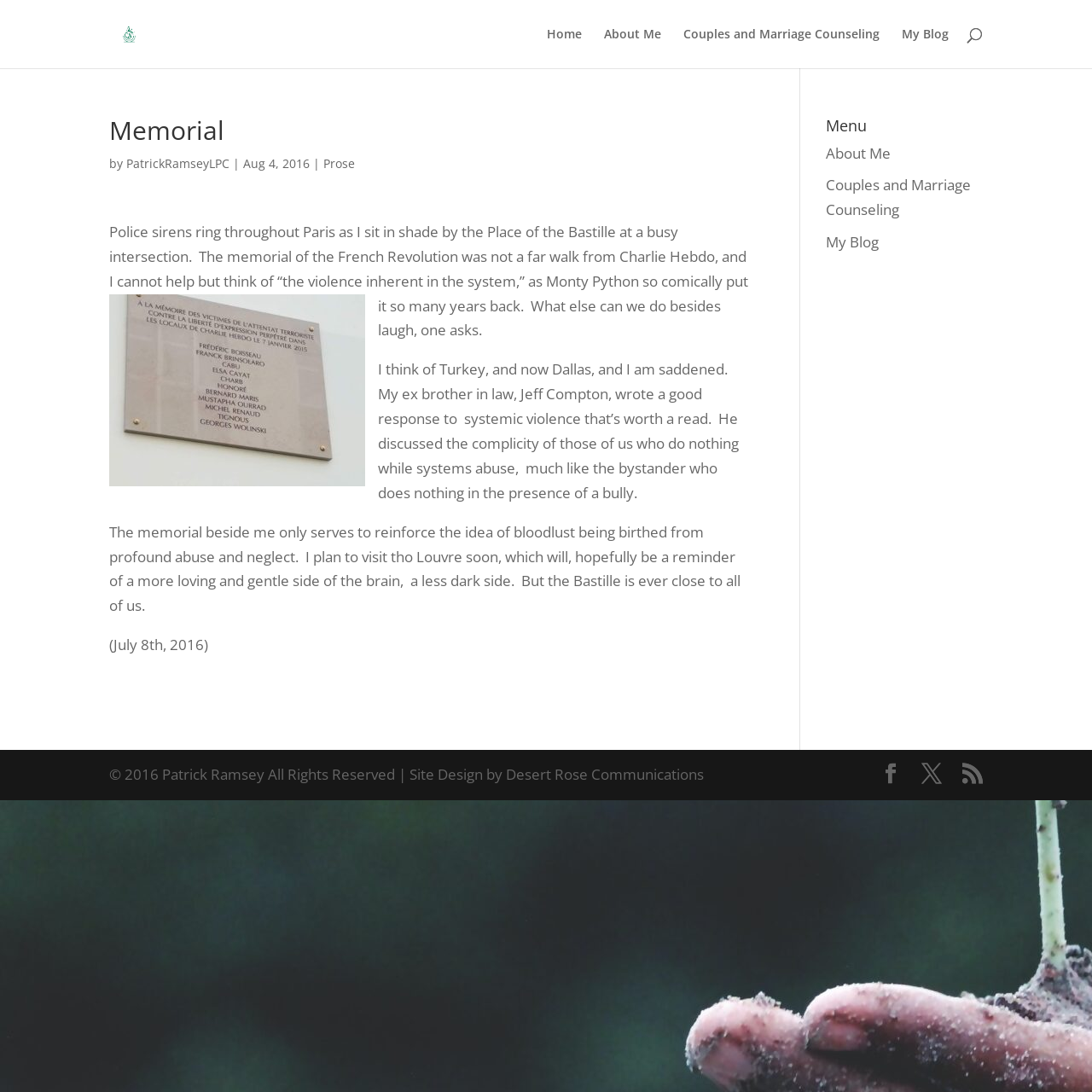Find the bounding box coordinates of the clickable area required to complete the following action: "go to home page".

[0.501, 0.026, 0.533, 0.062]